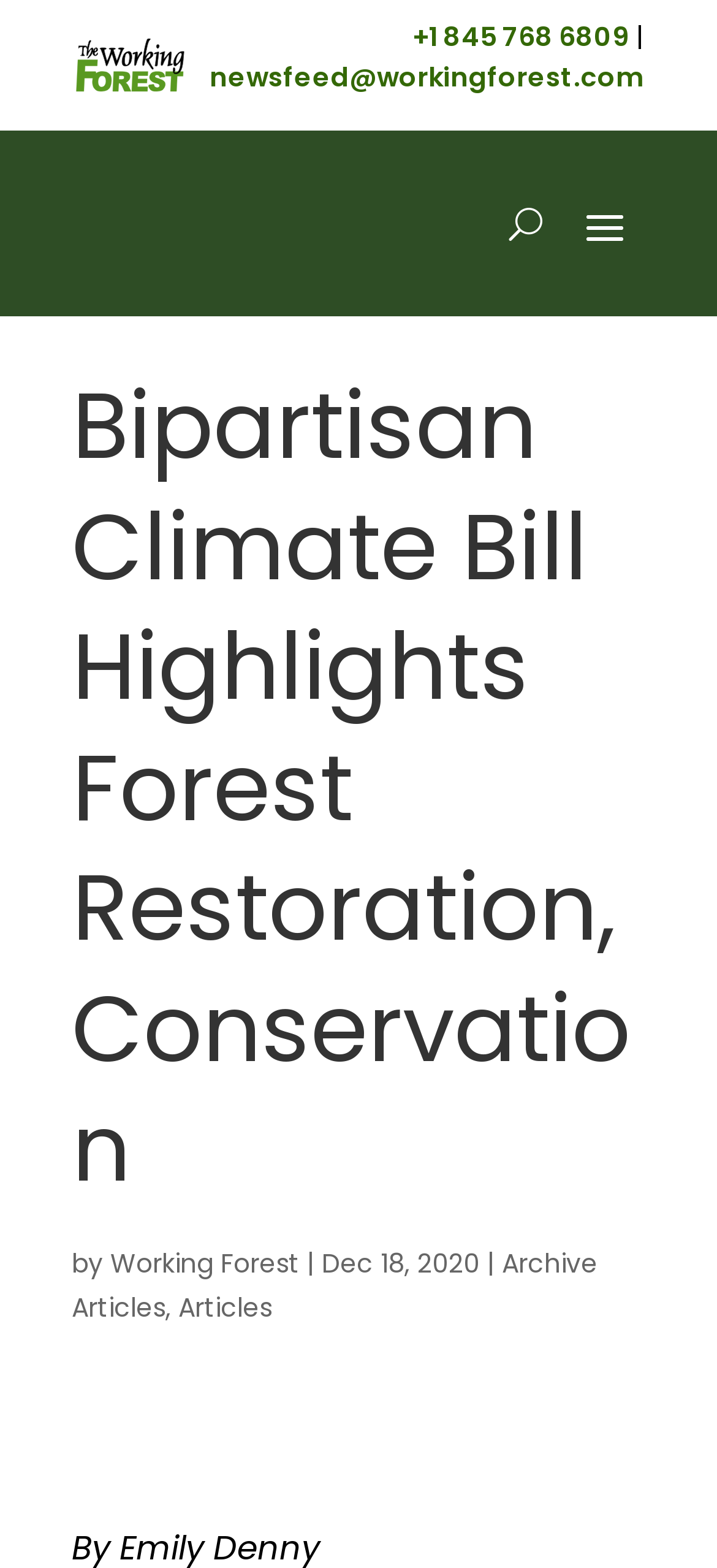Please provide a brief answer to the following inquiry using a single word or phrase:
What is the logo of the website?

OFFICIAL Working Forest LOGO